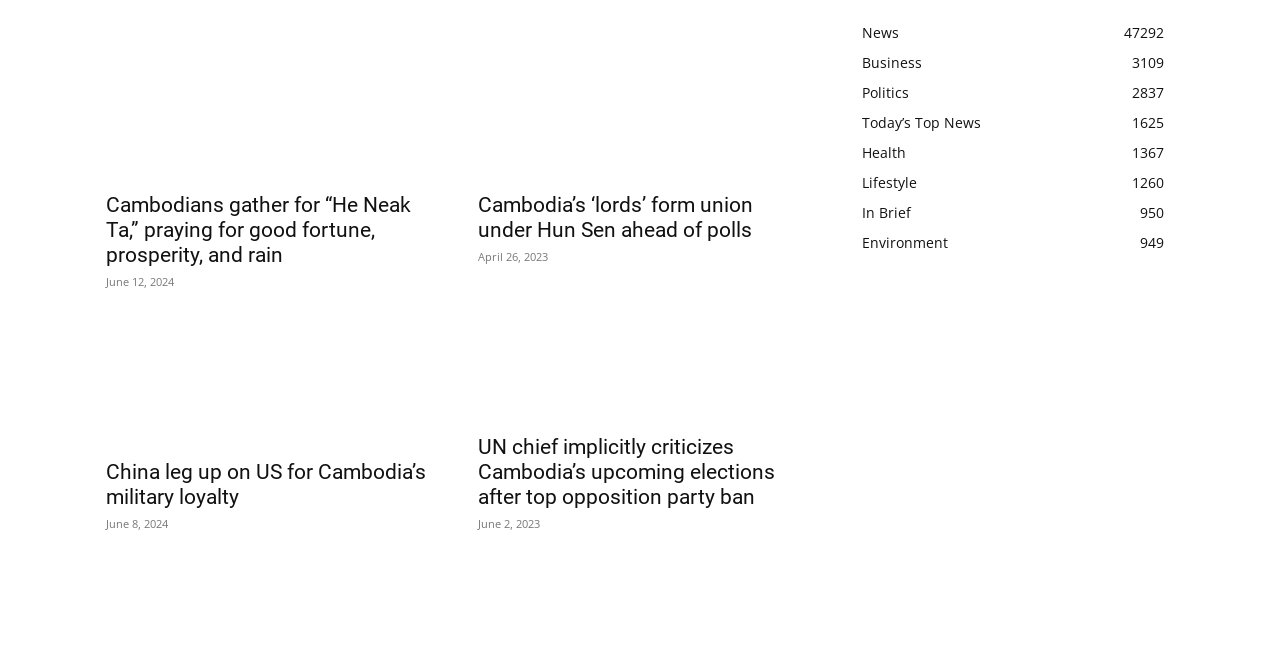Specify the bounding box coordinates of the area that needs to be clicked to achieve the following instruction: "Read news about Cambodians gathering for 'He Neak Ta'".

[0.083, 0.026, 0.336, 0.268]